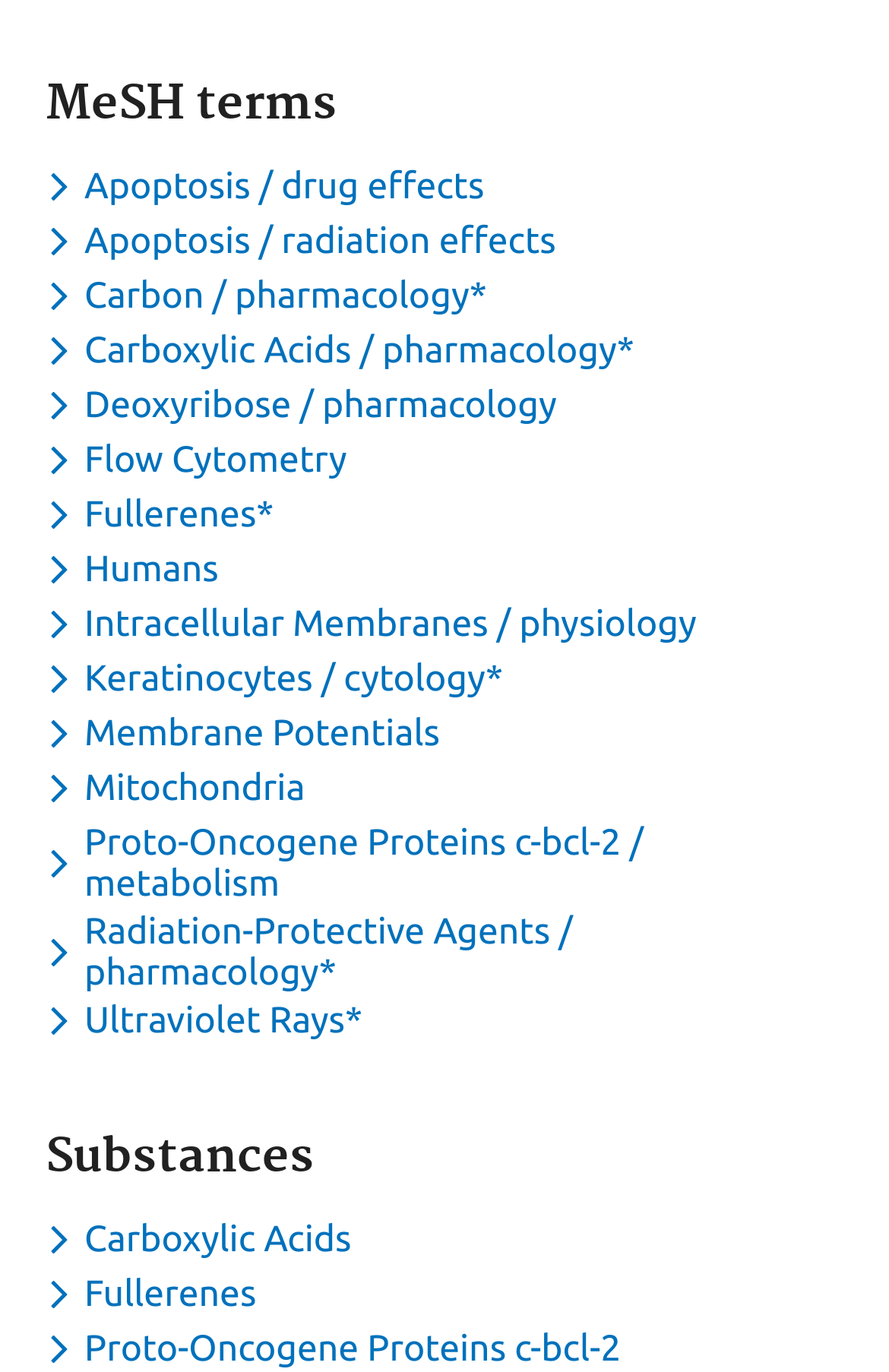Could you find the bounding box coordinates of the clickable area to complete this instruction: "Toggle dropdown menu for keyword Carboxylic Acids"?

[0.051, 0.888, 0.408, 0.918]